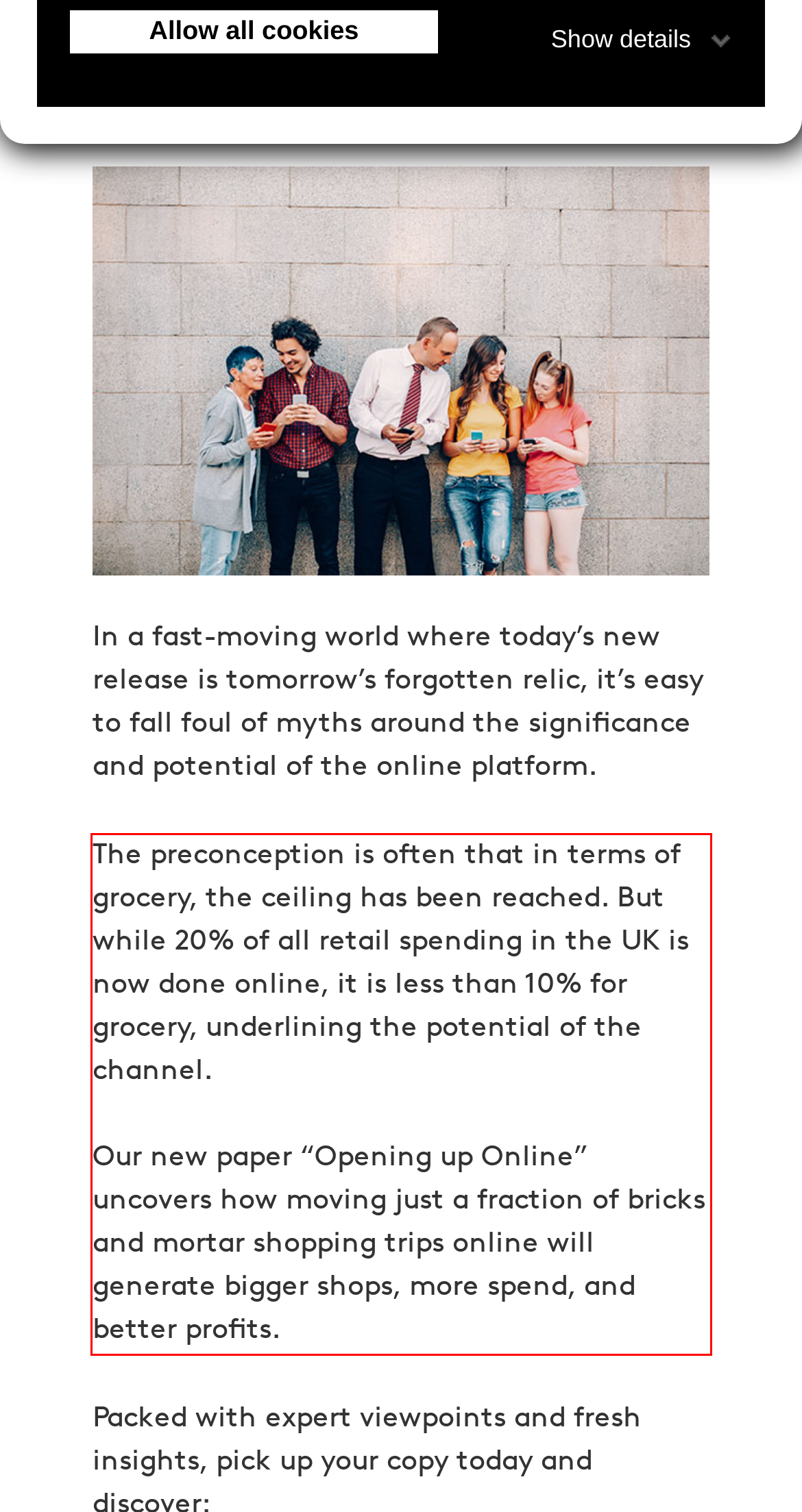In the given screenshot, locate the red bounding box and extract the text content from within it.

The preconception is often that in terms of grocery, the ceiling has been reached. But while 20% of all retail spending in the UK is now done online, it is less than 10% for grocery, underlining the potential of the channel. Our new paper “Opening up Online” uncovers how moving just a fraction of bricks and mortar shopping trips online will generate bigger shops, more spend, and better profits.